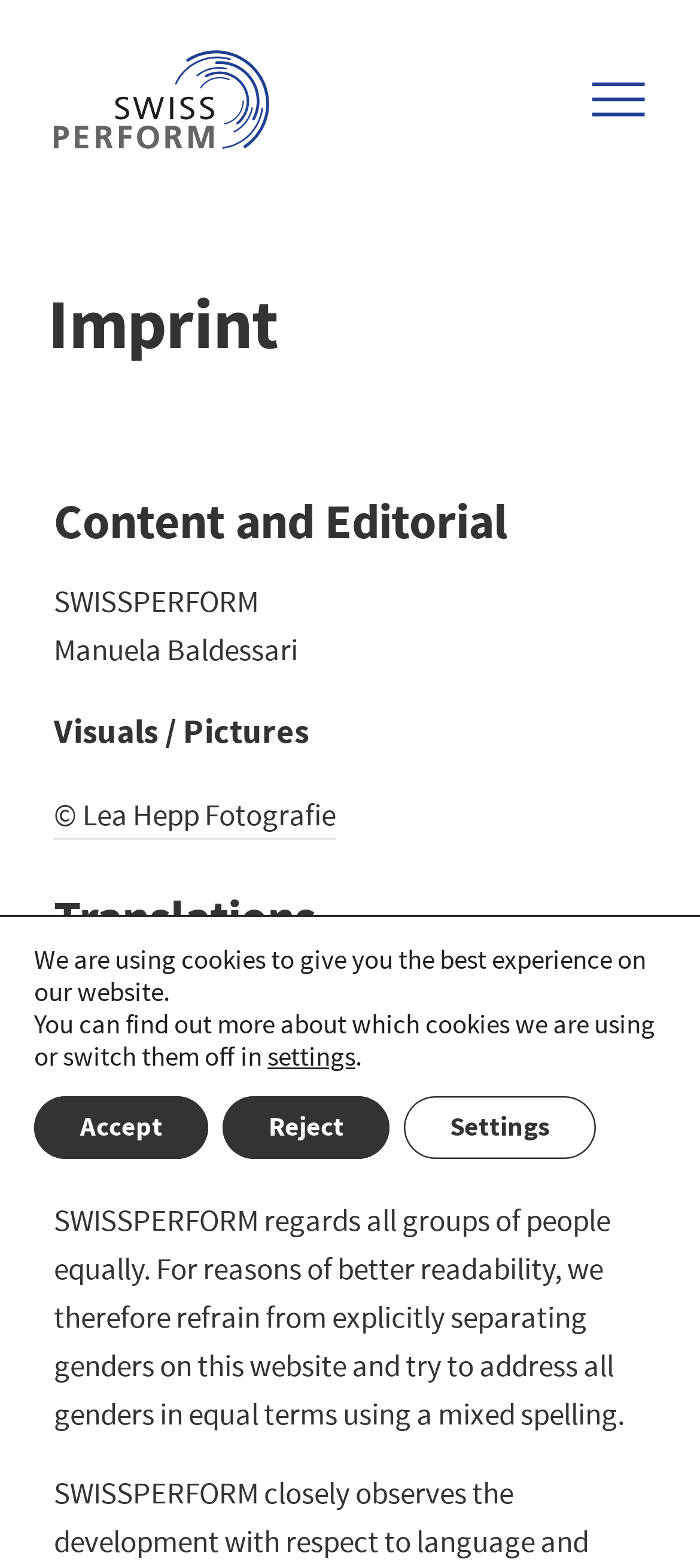Kindly determine the bounding box coordinates of the area that needs to be clicked to fulfill this instruction: "View the 'Imprint' heading".

[0.068, 0.183, 0.914, 0.232]